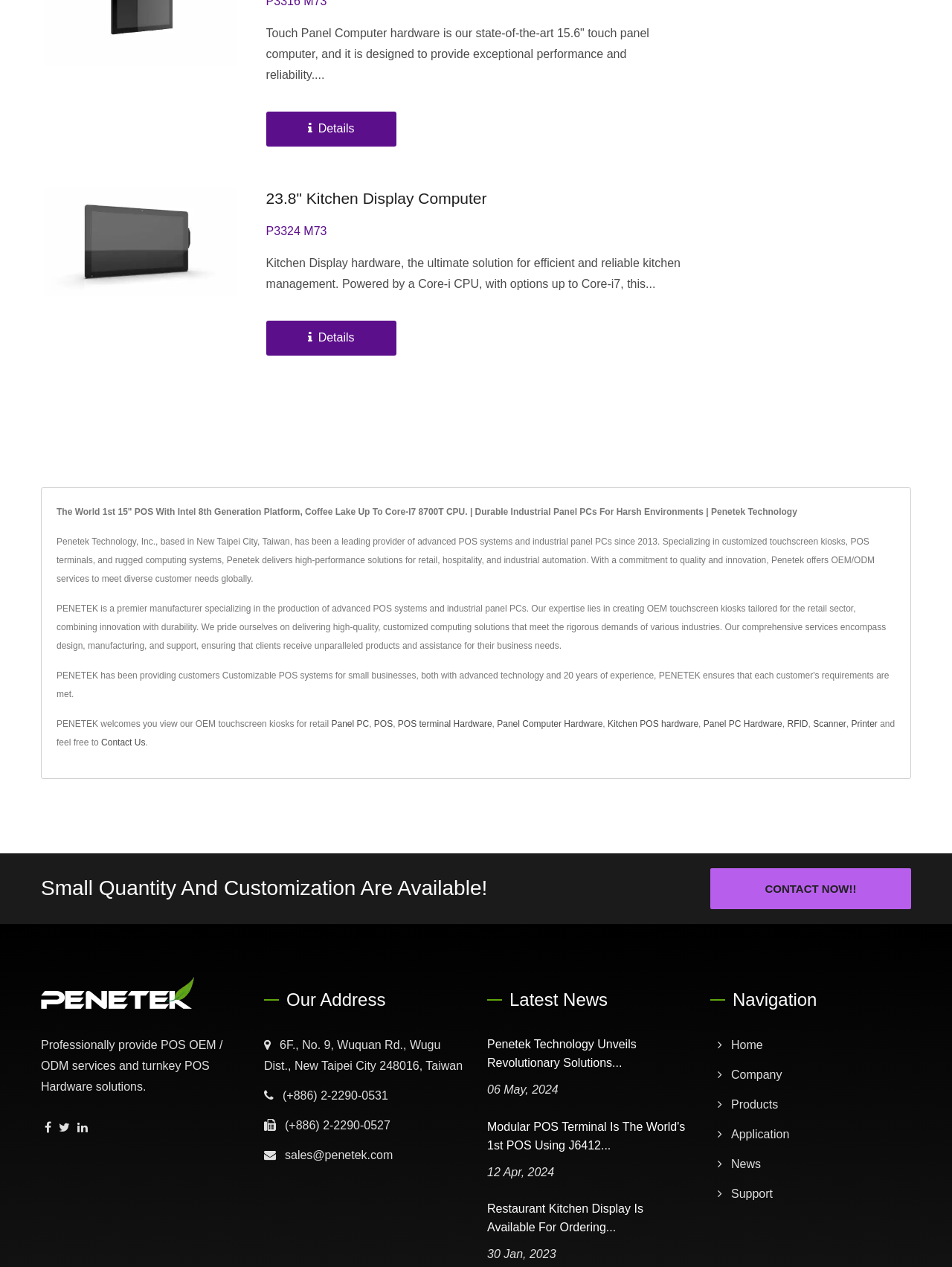What is the company name?
Using the image as a reference, give an elaborate response to the question.

The company name is mentioned in the webpage as 'Penetek Technology, Inc.' which is a leading provider of advanced POS systems and industrial panel PCs.